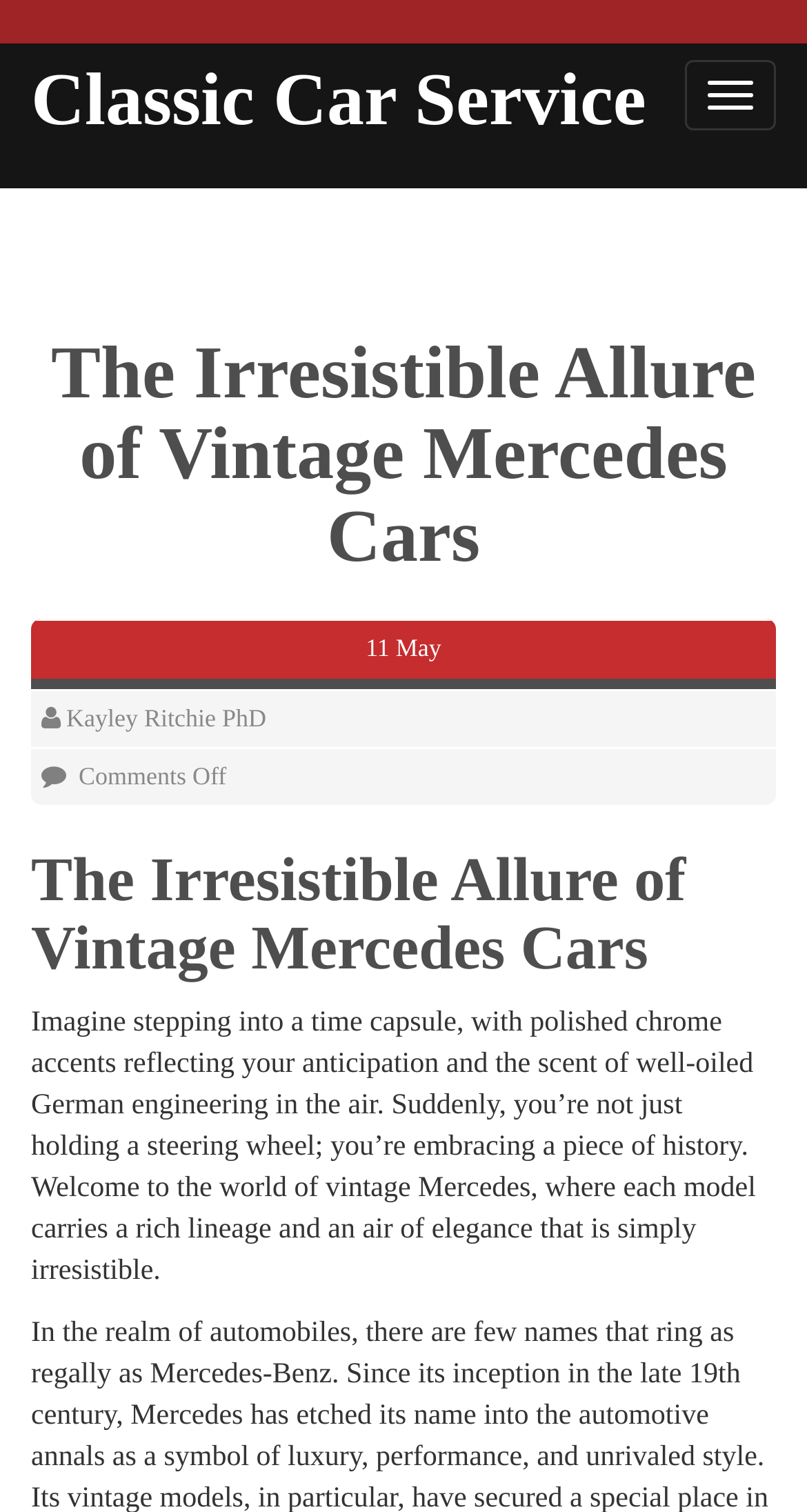Please extract and provide the main headline of the webpage.

Classic Car Service